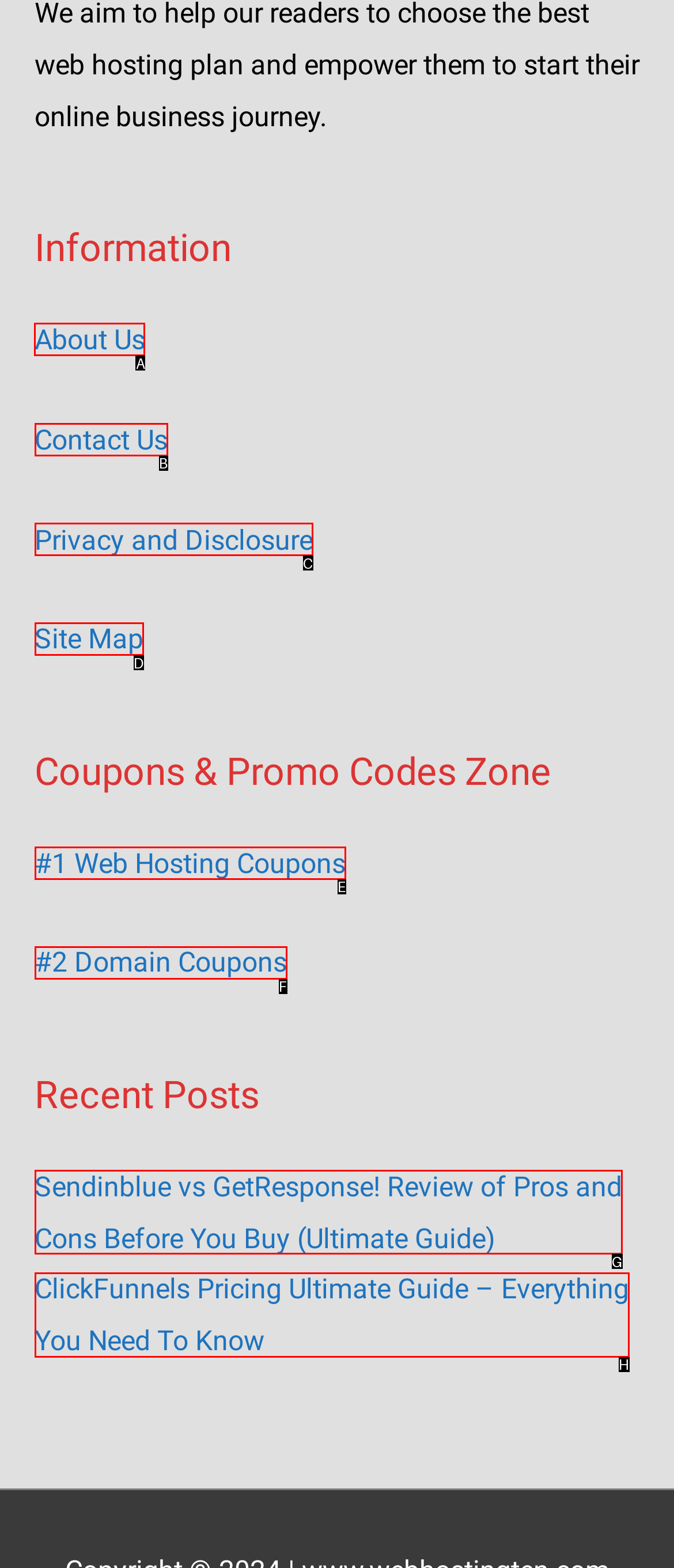Which letter corresponds to the correct option to complete the task: Go to About Us page?
Answer with the letter of the chosen UI element.

A